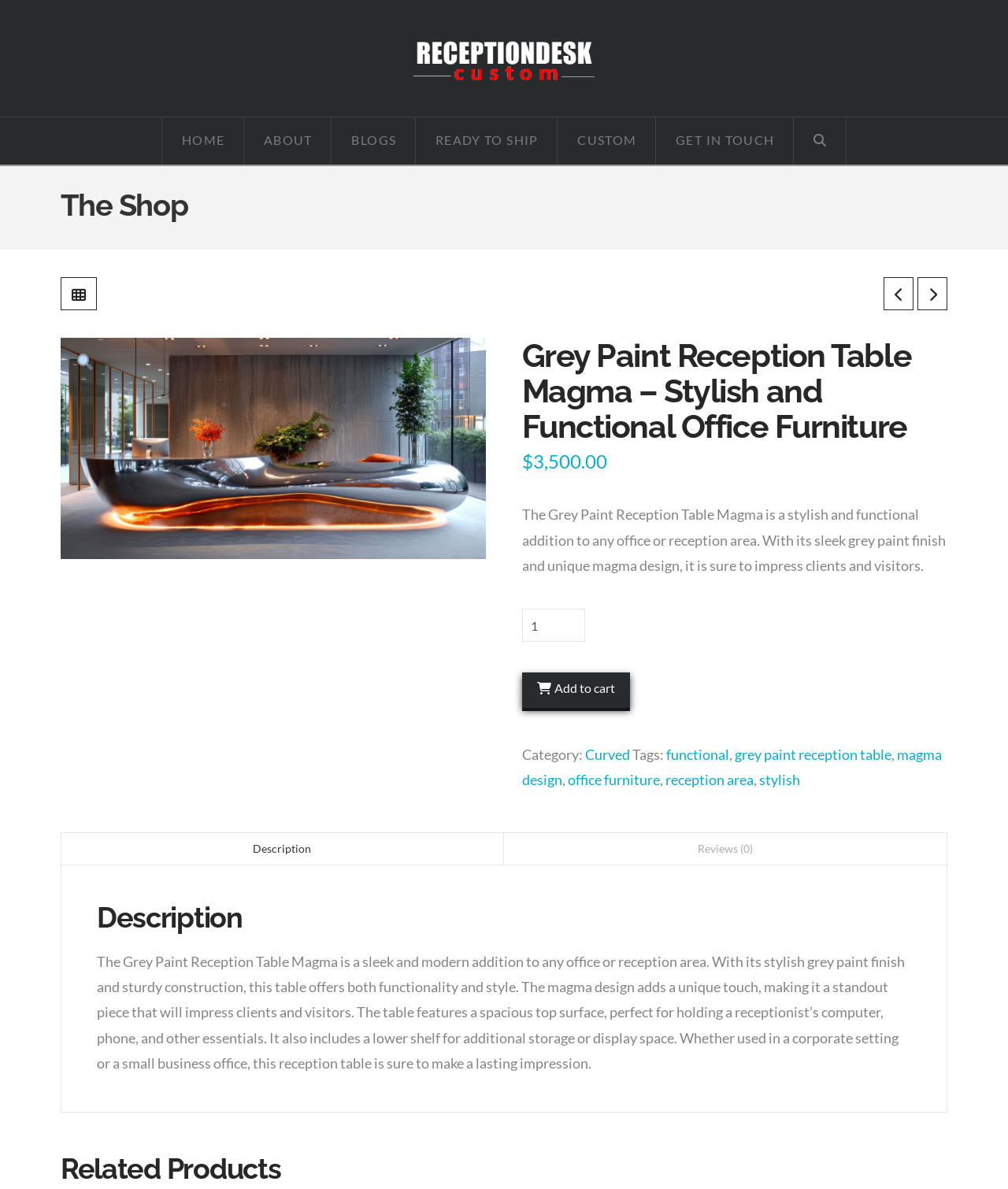Could you find the bounding box coordinates of the clickable area to complete this instruction: "Add to cart"?

[0.518, 0.566, 0.625, 0.595]